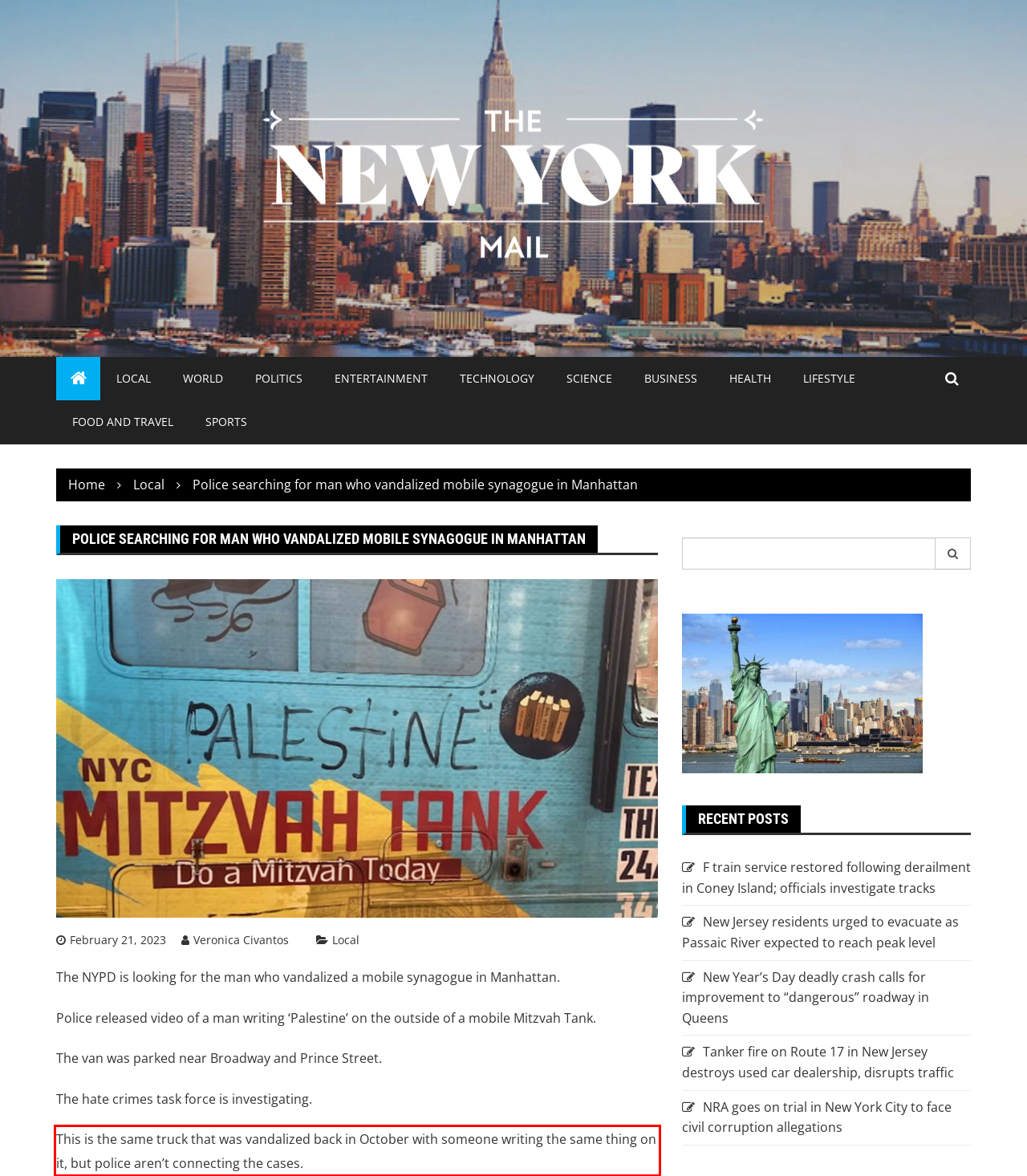Identify and transcribe the text content enclosed by the red bounding box in the given screenshot.

This is the same truck that was vandalized back in October with someone writing the same thing on it, but police aren’t connecting the cases.